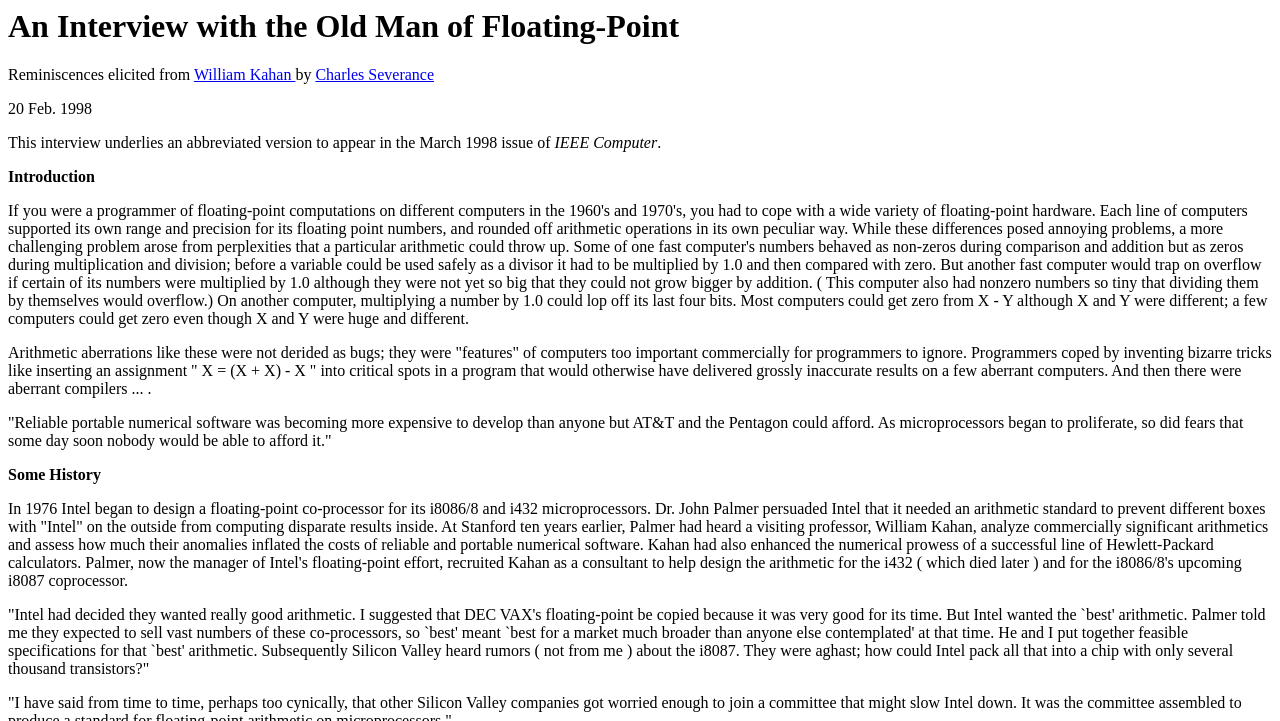What is the date of the interview?
Answer the question with a single word or phrase by looking at the picture.

20 Feb. 1998